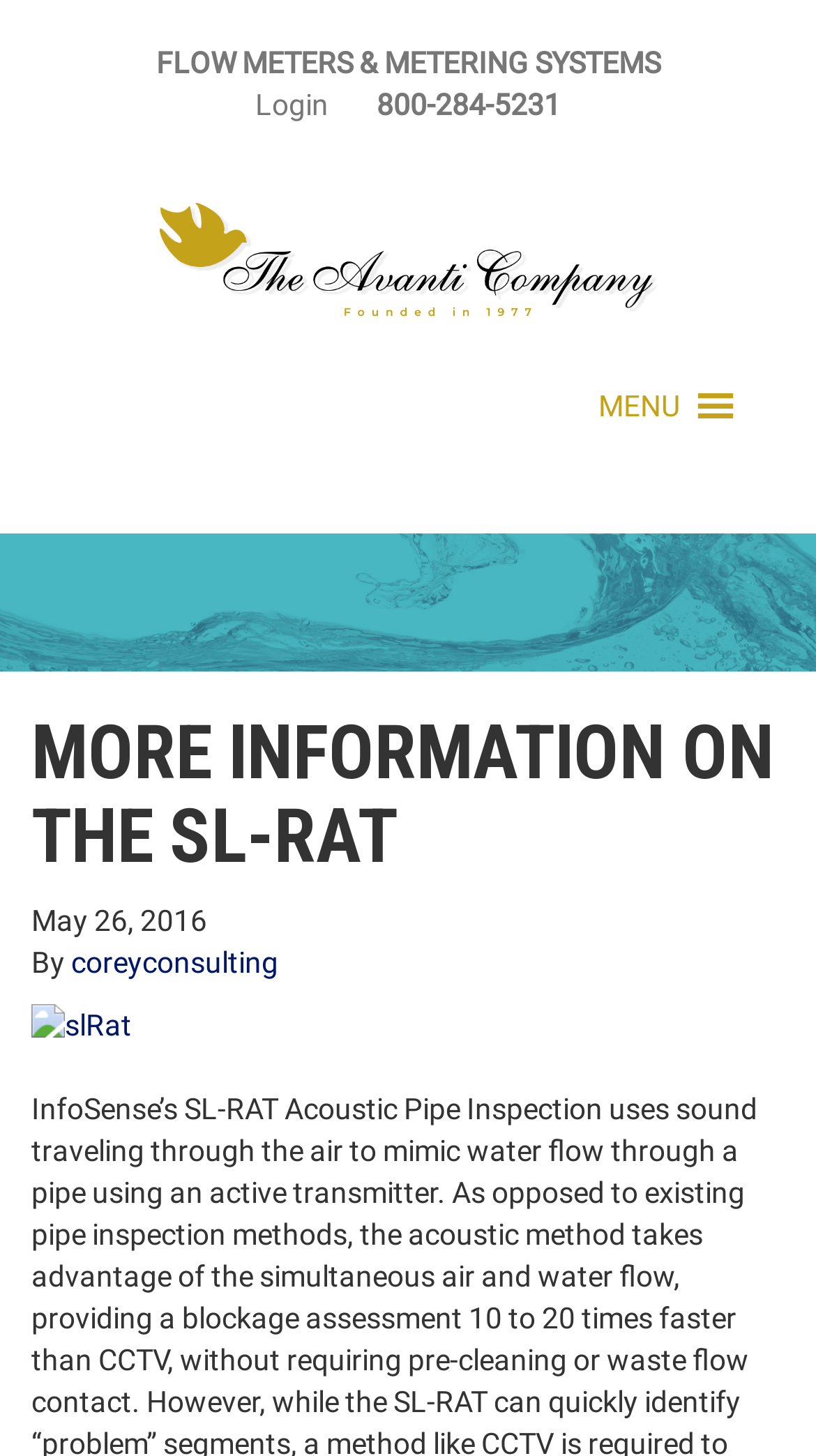Identify the main heading from the webpage and provide its text content.

MORE INFORMATION ON THE SL-RAT